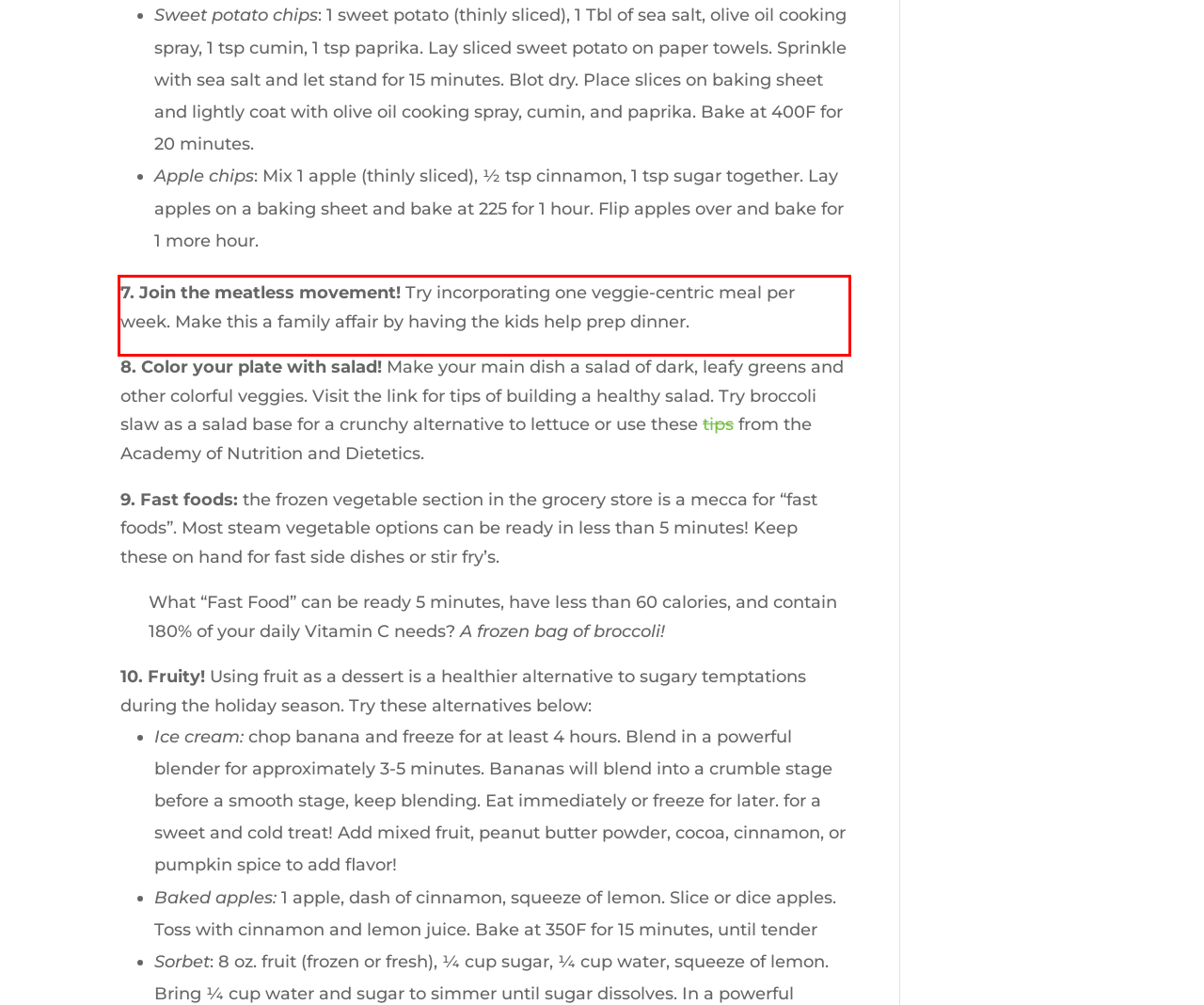Identify the text within the red bounding box on the webpage screenshot and generate the extracted text content.

7. Join the meatless movement! Try incorporating one veggie-centric meal per week. Make this a family affair by having the kids help prep dinner.